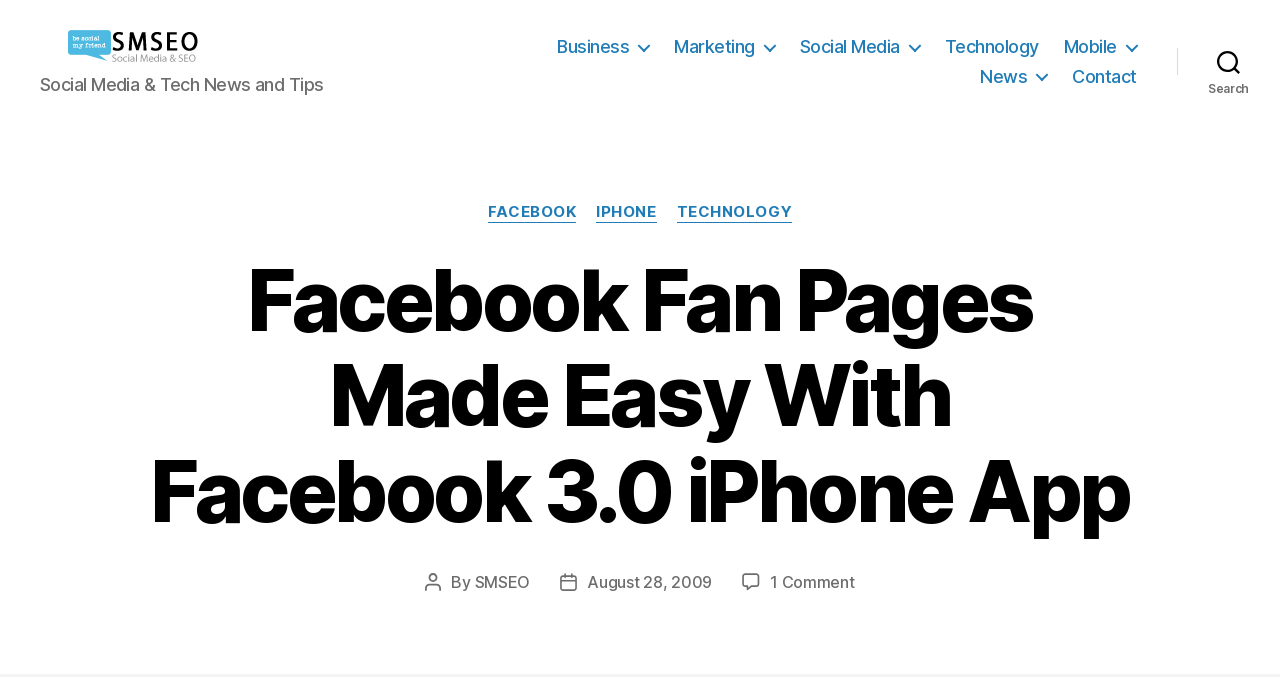Determine the bounding box coordinates for the area that should be clicked to carry out the following instruction: "search".

[0.92, 0.058, 1.0, 0.123]